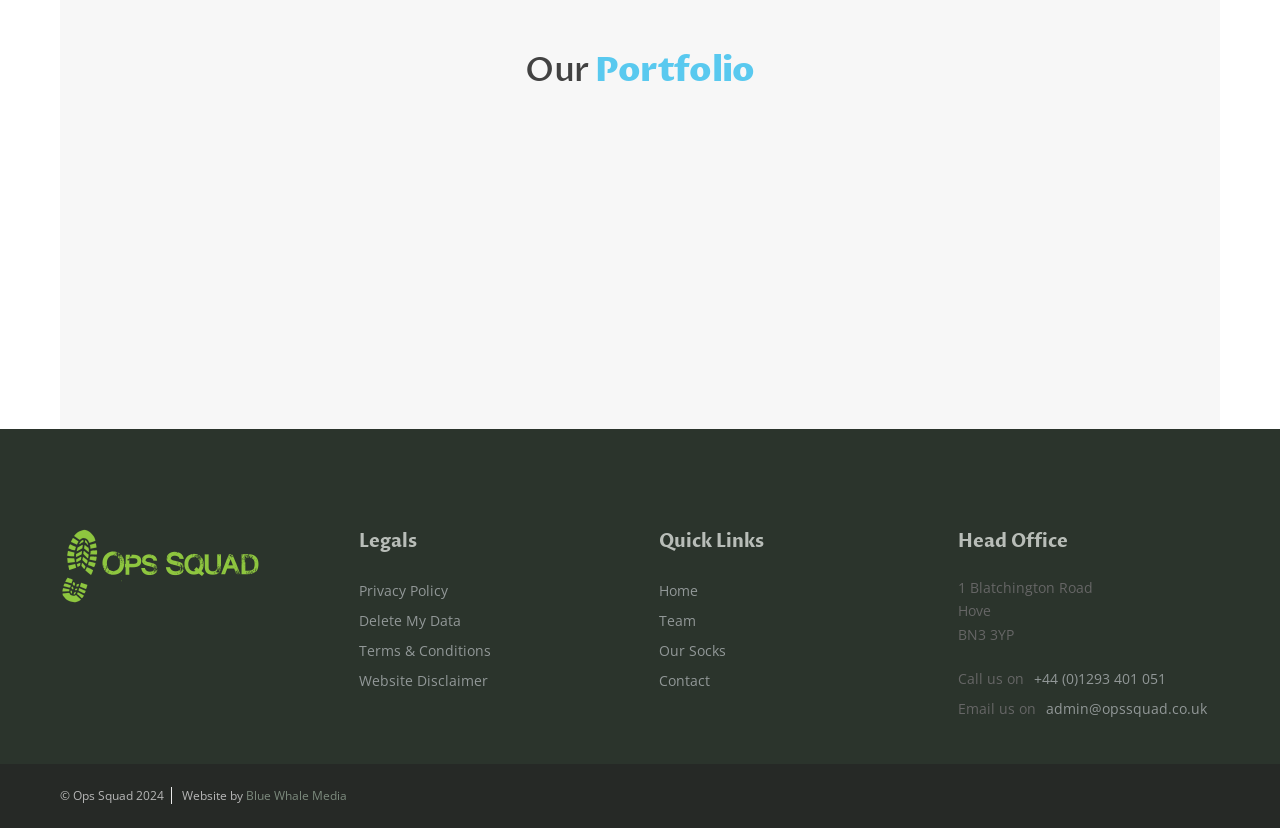Determine the bounding box coordinates for the region that must be clicked to execute the following instruction: "Visit the 'Home' page".

[0.514, 0.695, 0.549, 0.731]